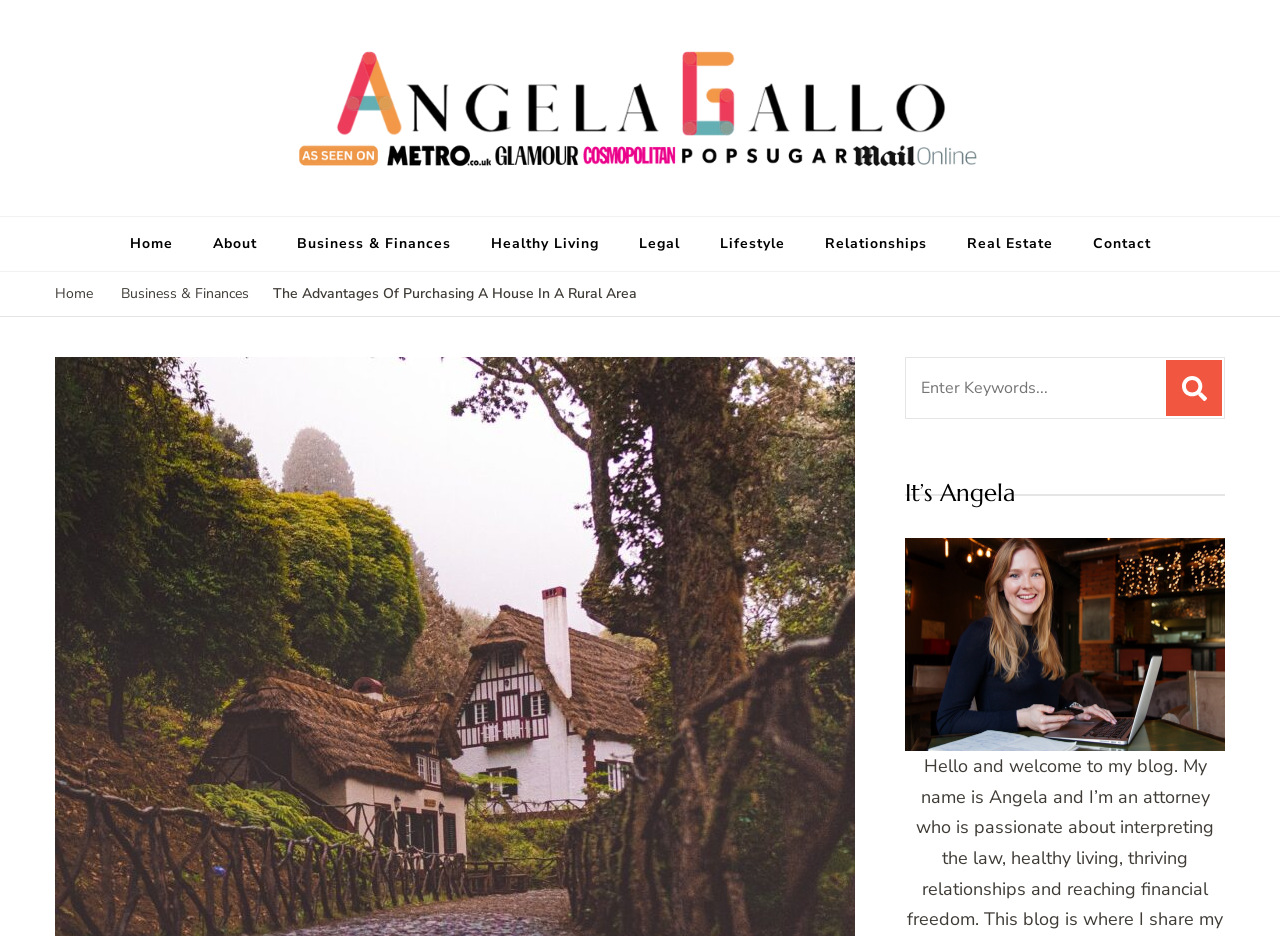Please find the bounding box coordinates of the element that must be clicked to perform the given instruction: "Search for something". The coordinates should be four float numbers from 0 to 1, i.e., [left, top, right, bottom].

None